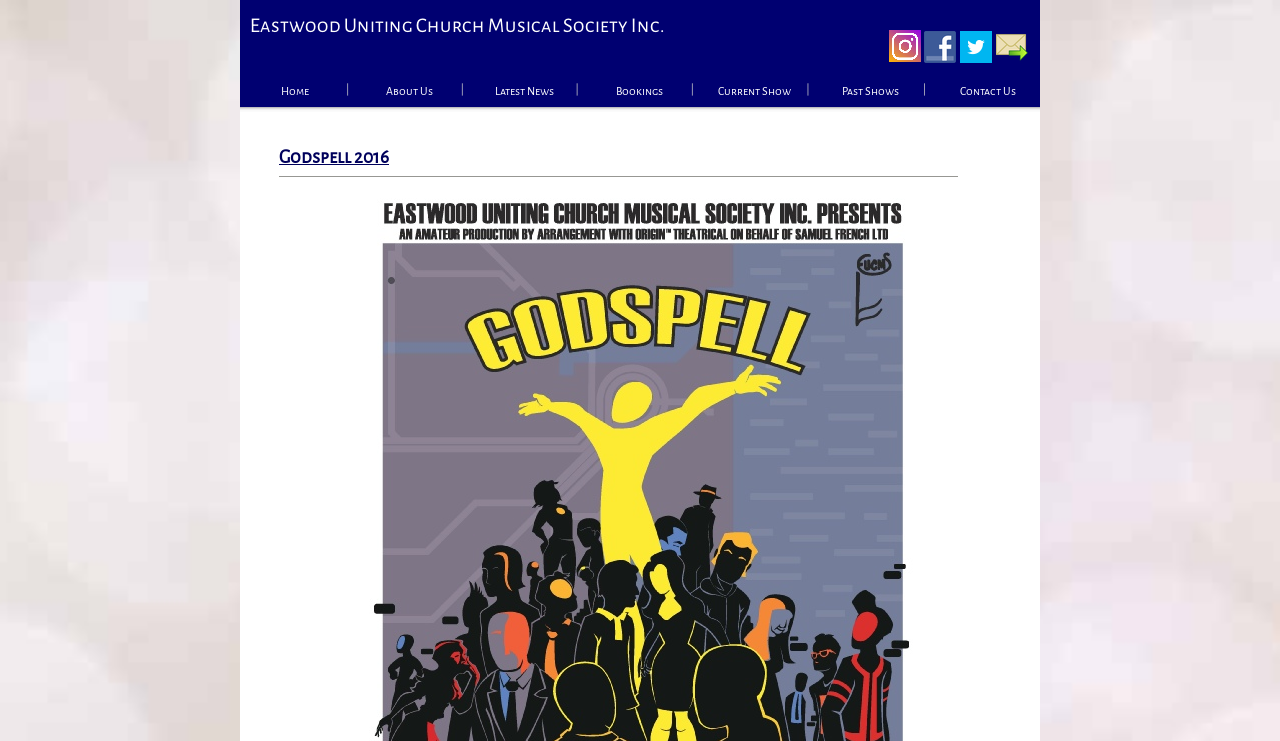Find the coordinates for the bounding box of the element with this description: "Bookings".

[0.456, 0.108, 0.536, 0.139]